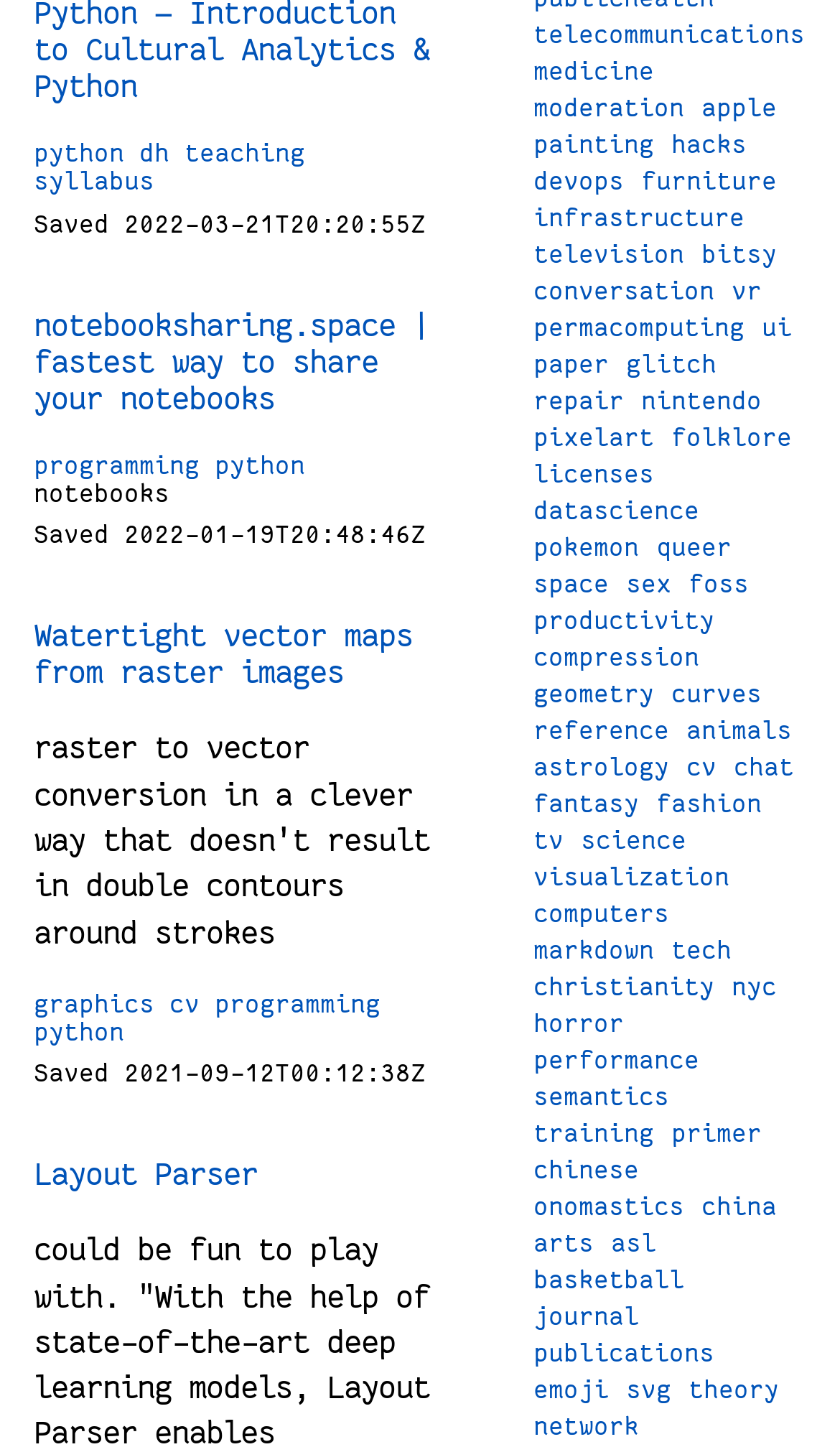What is the oldest saved article?
Respond to the question with a single word or phrase according to the image.

2021-09-12T00:12:38Z